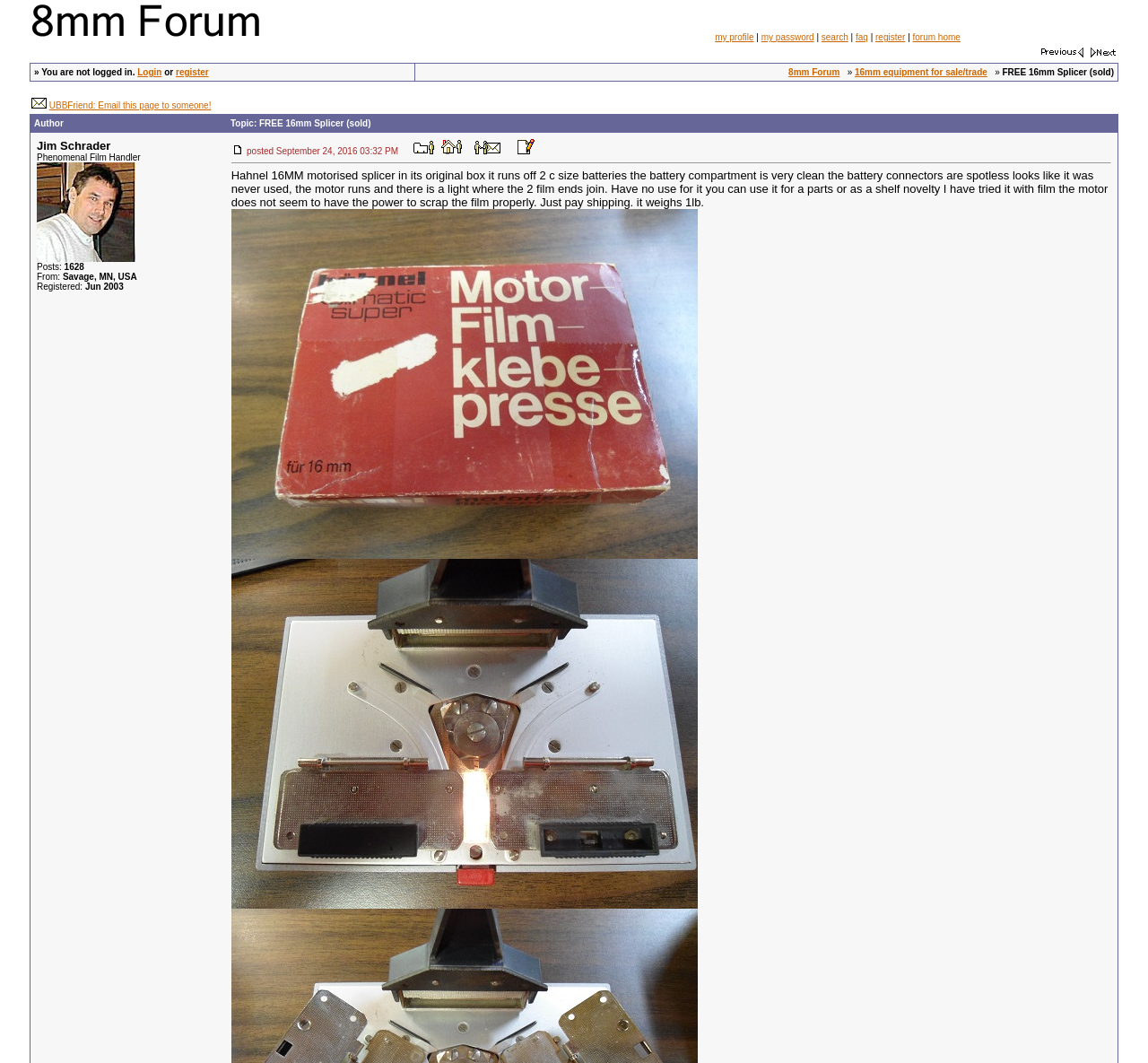What is the topic of this post?
Provide a detailed answer to the question using information from the image.

I found the topic of this post by looking at the title of the post, which is 'FREE 16mm Splicer (sold)'. This title is located in the middle of the webpage, inside a table cell.